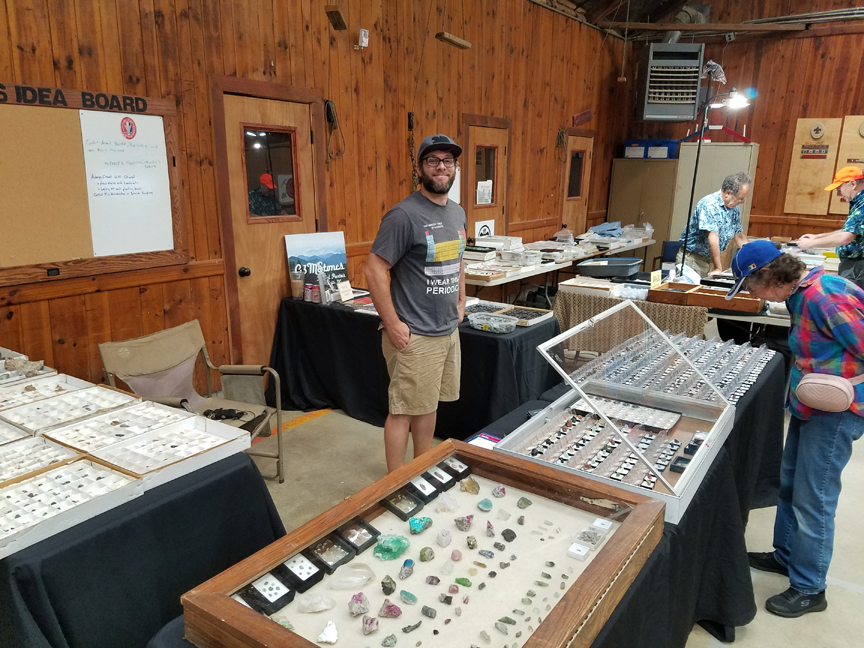What is the atmosphere of the venue?
Please respond to the question thoroughly and include all relevant details.

The wooden walls of the space, combined with the inviting ambiance, create a warm and welcoming environment for rockhound enthusiasts and casual visitors alike, eager to discover the geological treasures on display.